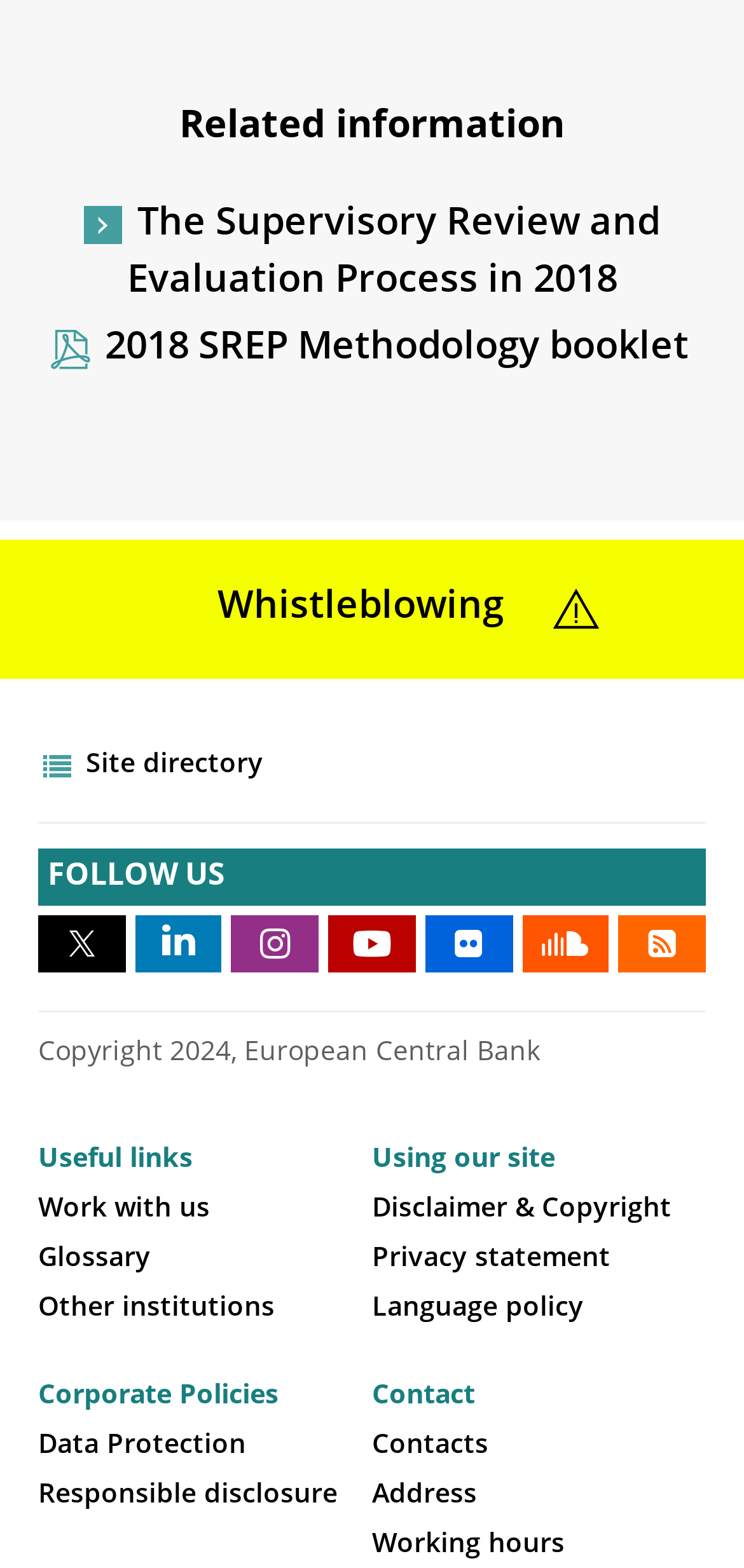Please identify the bounding box coordinates of the clickable area that will allow you to execute the instruction: "View related information".

[0.241, 0.062, 0.759, 0.101]